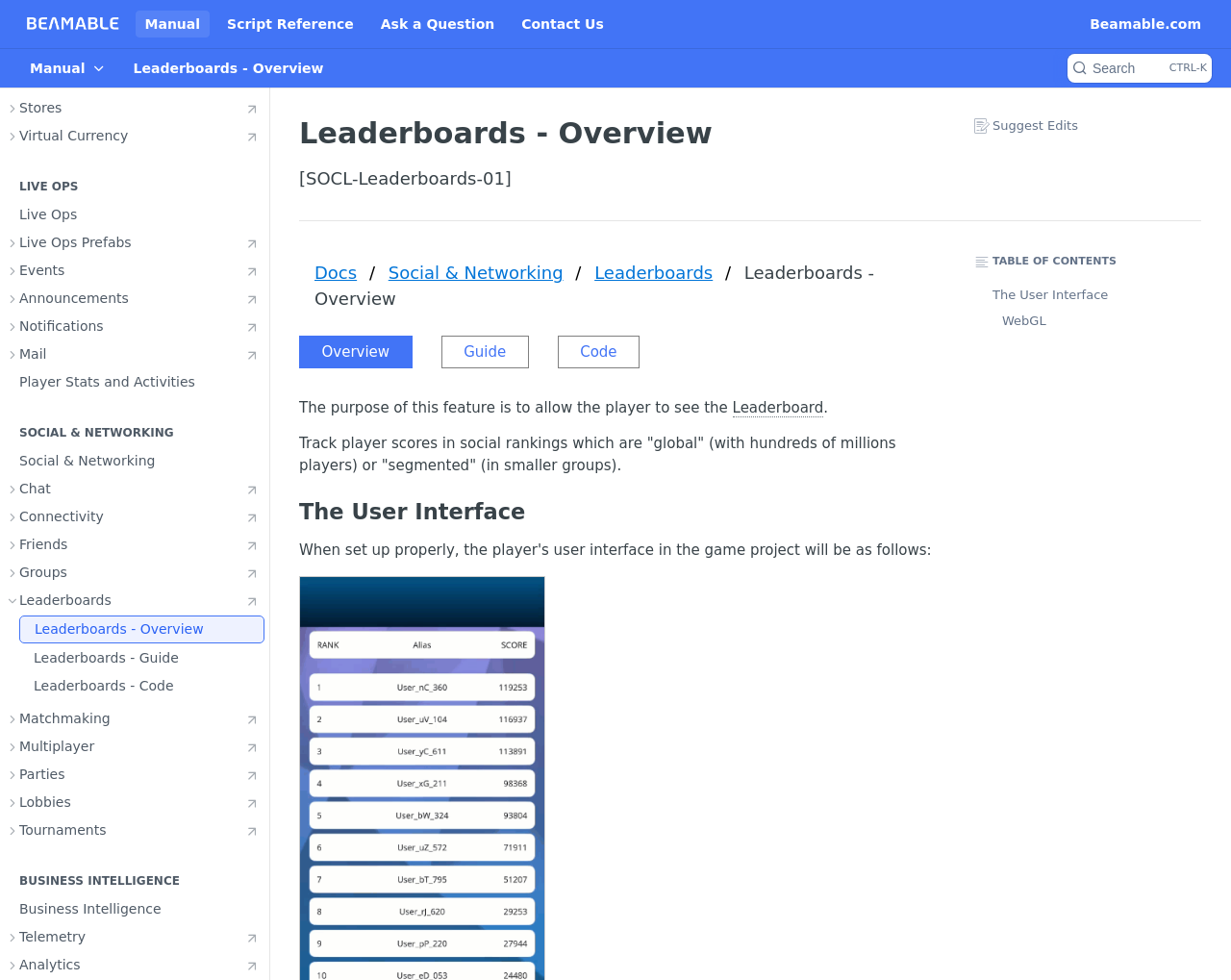What is the purpose of the feature described on this page?
Refer to the screenshot and answer in one word or phrase.

To allow players to see the leaderboard